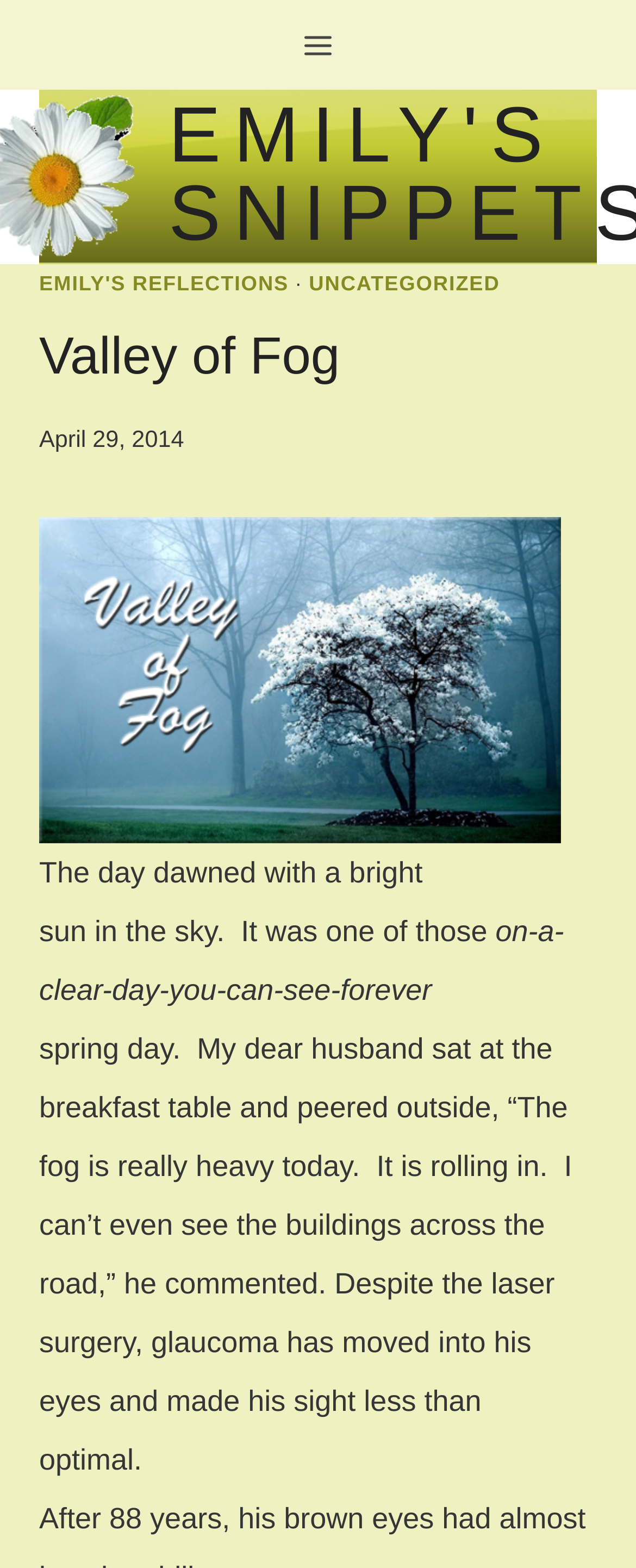Answer with a single word or phrase: 
What is the date of the blog post?

April 29, 2014